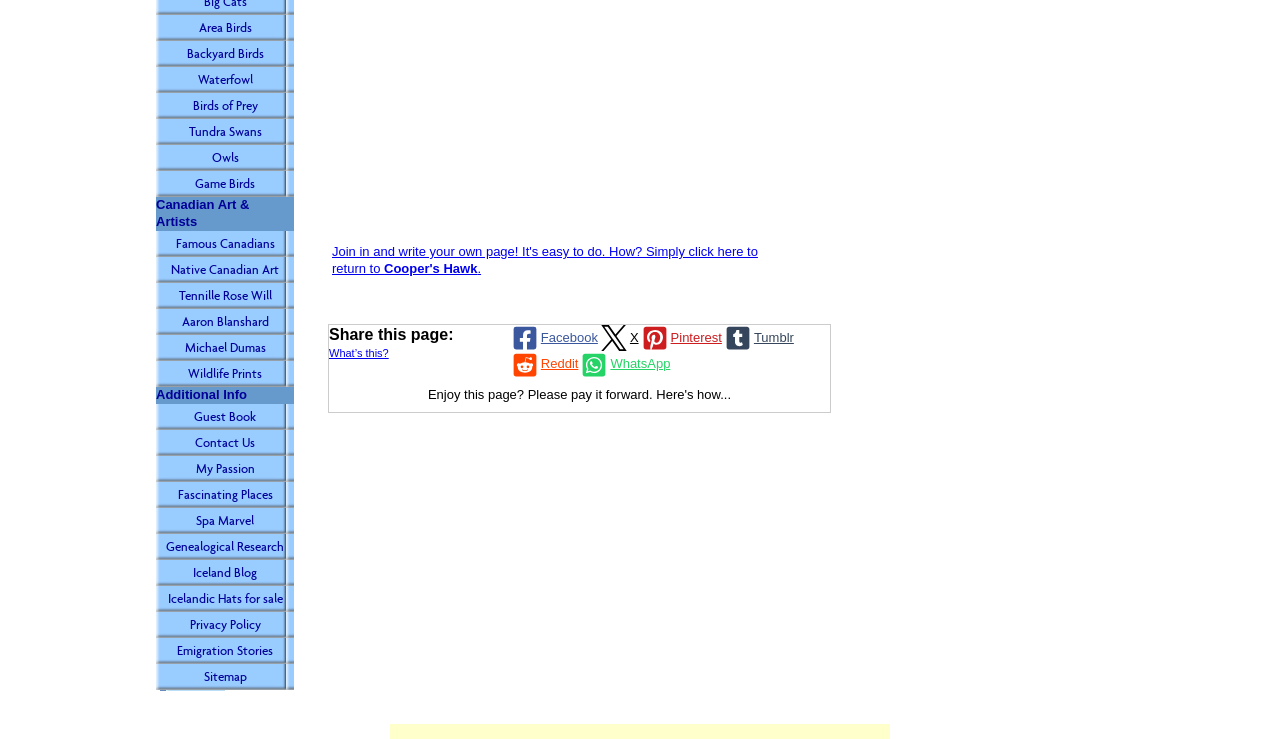What is the main topic of the 'Additional Info' section?
Based on the image, please offer an in-depth response to the question.

The 'Additional Info' section appears to provide links to various pages related to the website itself, such as the Guest Book, Contact Us, and Sitemap, suggesting that the main topic is information about the website.